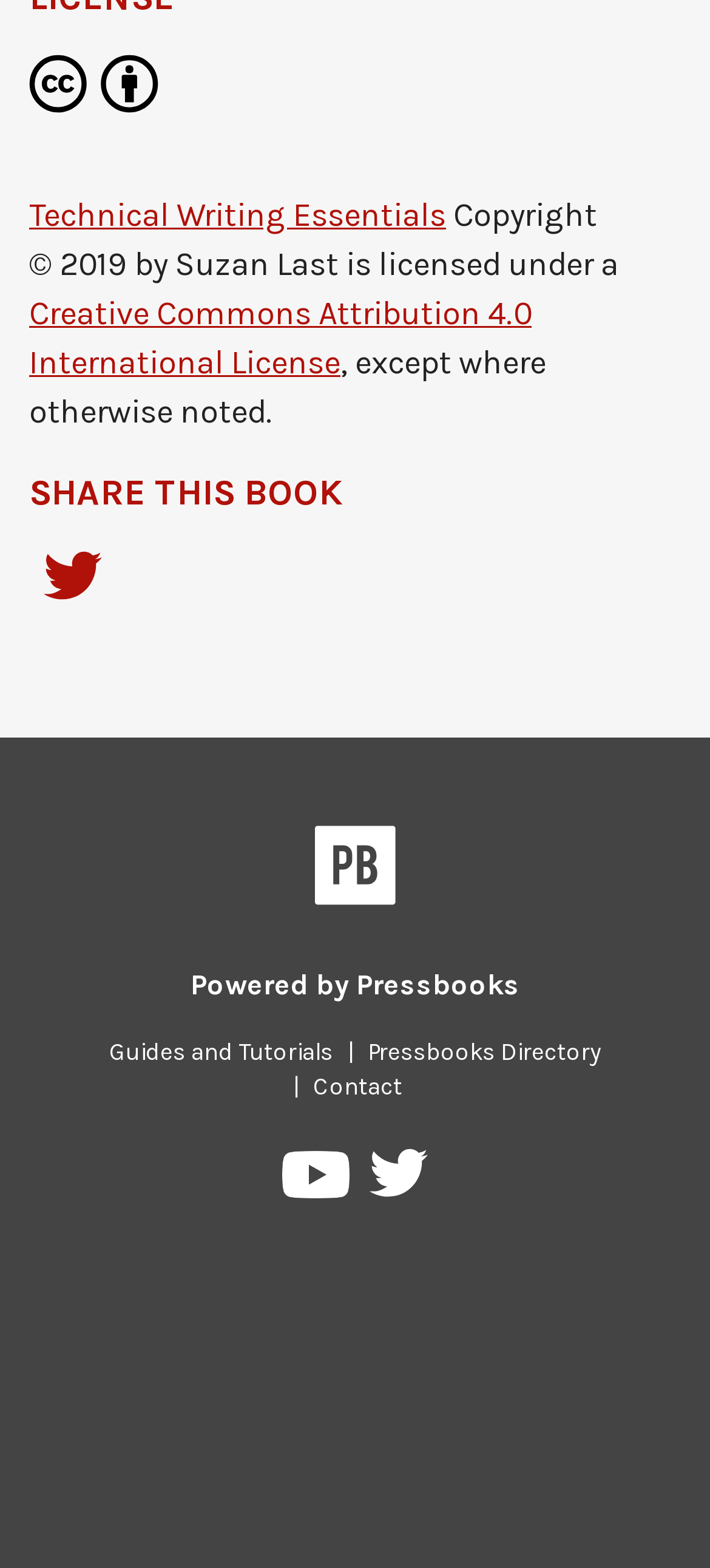Please identify the bounding box coordinates of the region to click in order to complete the given instruction: "Click on the 'Technical Writing Essentials' link". The coordinates should be four float numbers between 0 and 1, i.e., [left, top, right, bottom].

[0.041, 0.124, 0.628, 0.15]